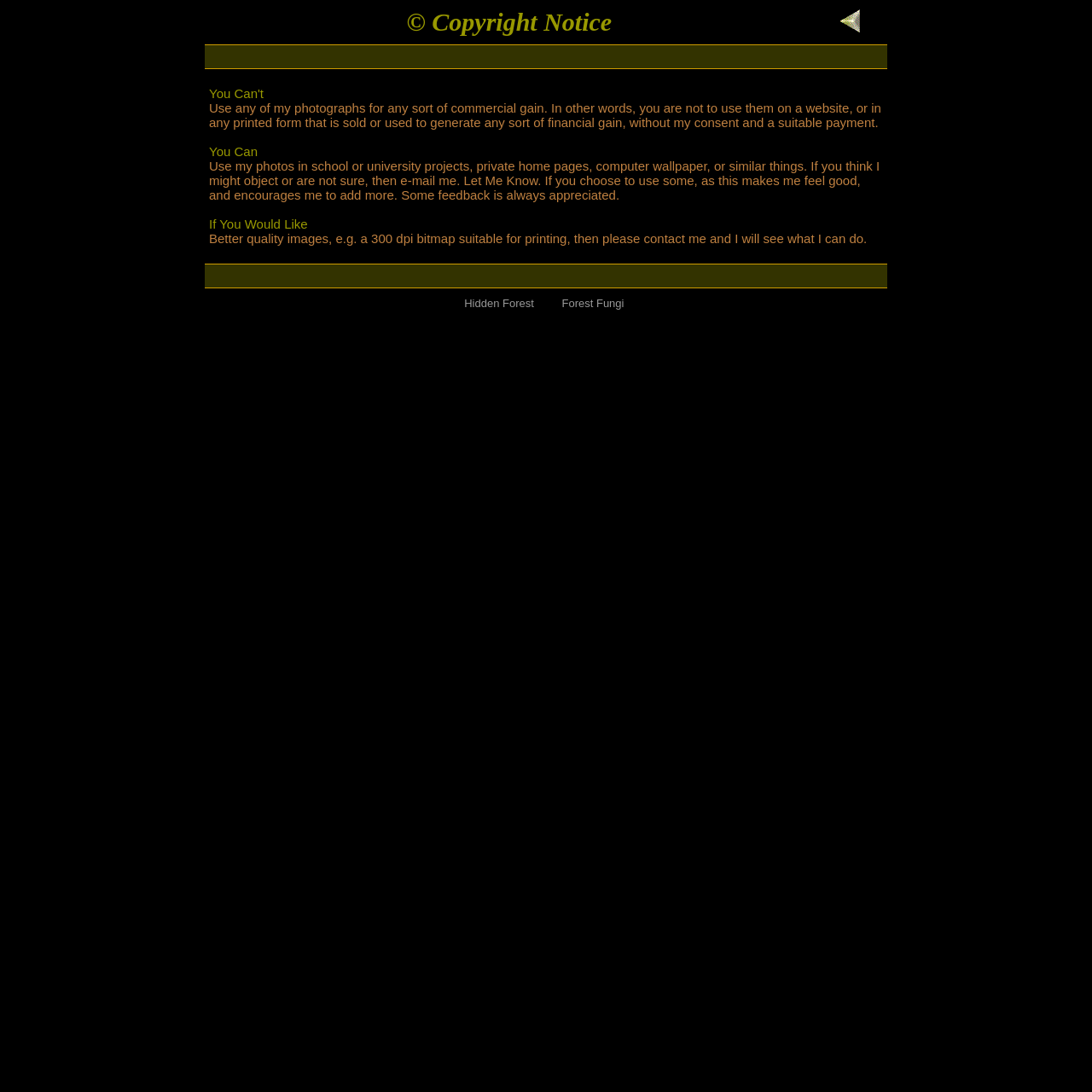Identify the bounding box for the UI element described as: "Forest Fungi". Ensure the coordinates are four float numbers between 0 and 1, formatted as [left, top, right, bottom].

[0.514, 0.272, 0.571, 0.284]